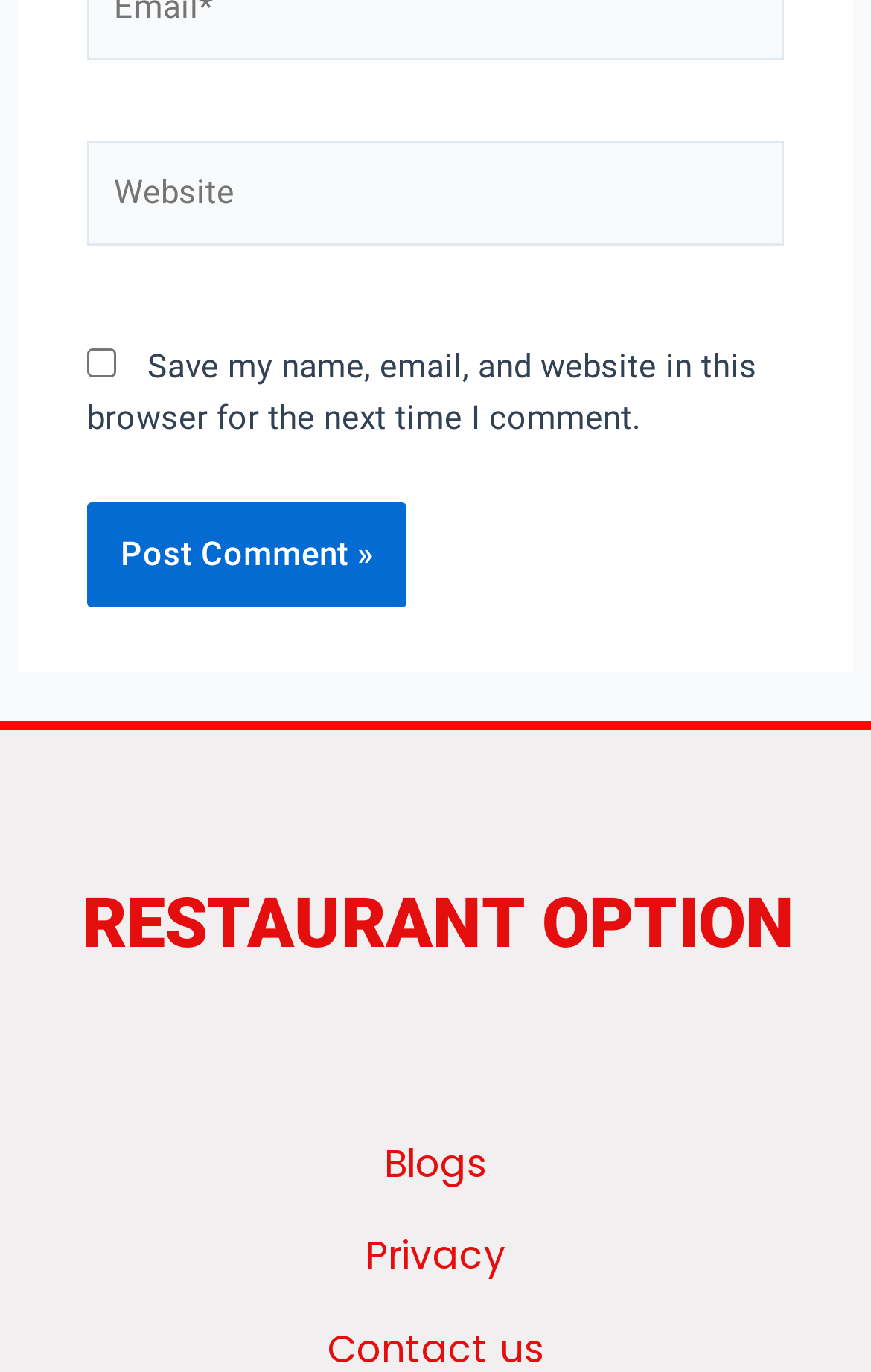Bounding box coordinates are given in the format (top-left x, top-left y, bottom-right x, bottom-right y). All values should be floating point numbers between 0 and 1. Provide the bounding box coordinate for the UI element described as: Android SPD

None